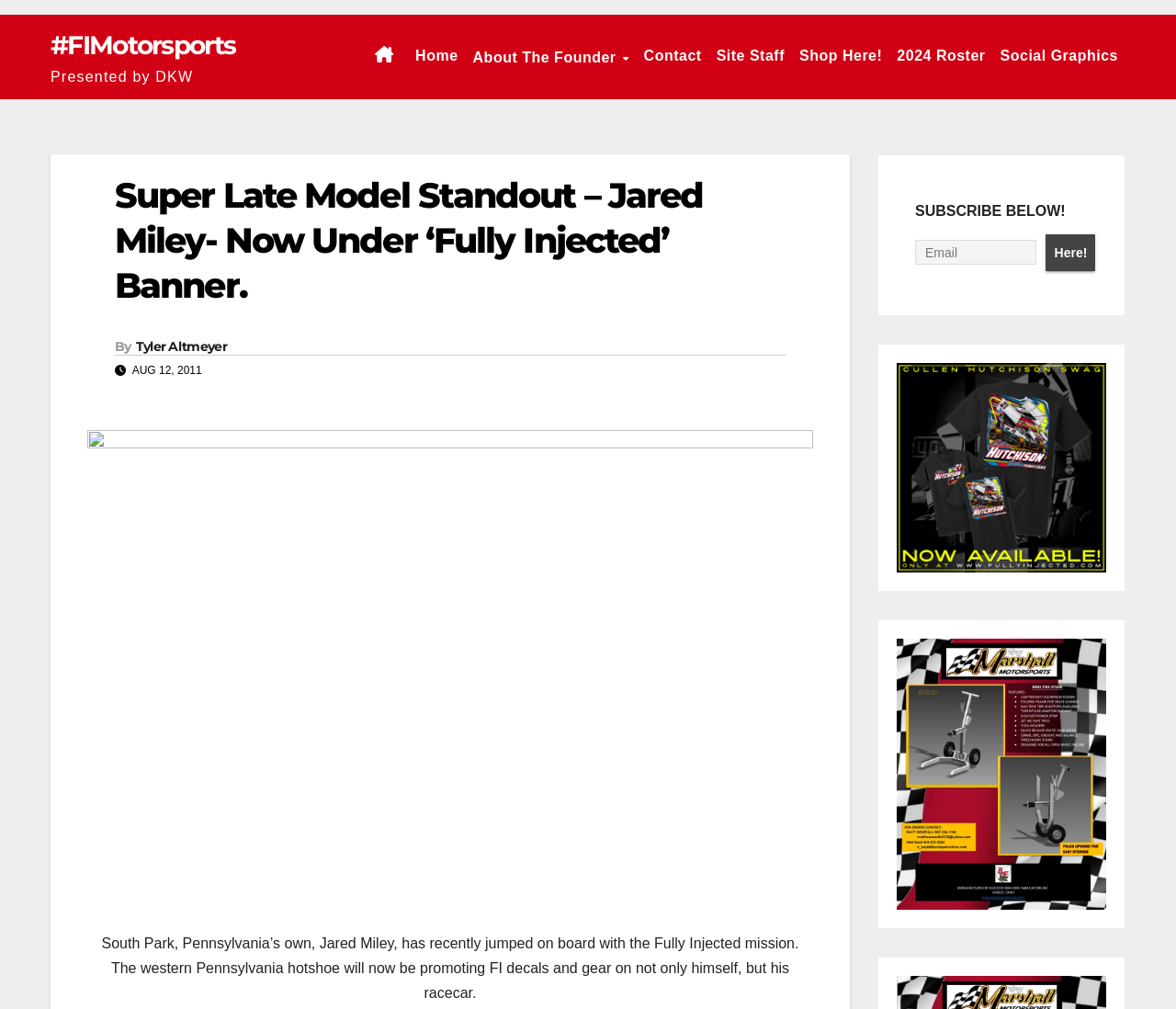Provide a thorough and detailed response to the question by examining the image: 
What is the name of the founder of Fully Injected?

The webpage does not explicitly mention the name of the founder of Fully Injected, although it provides a link to 'About The Founder'.